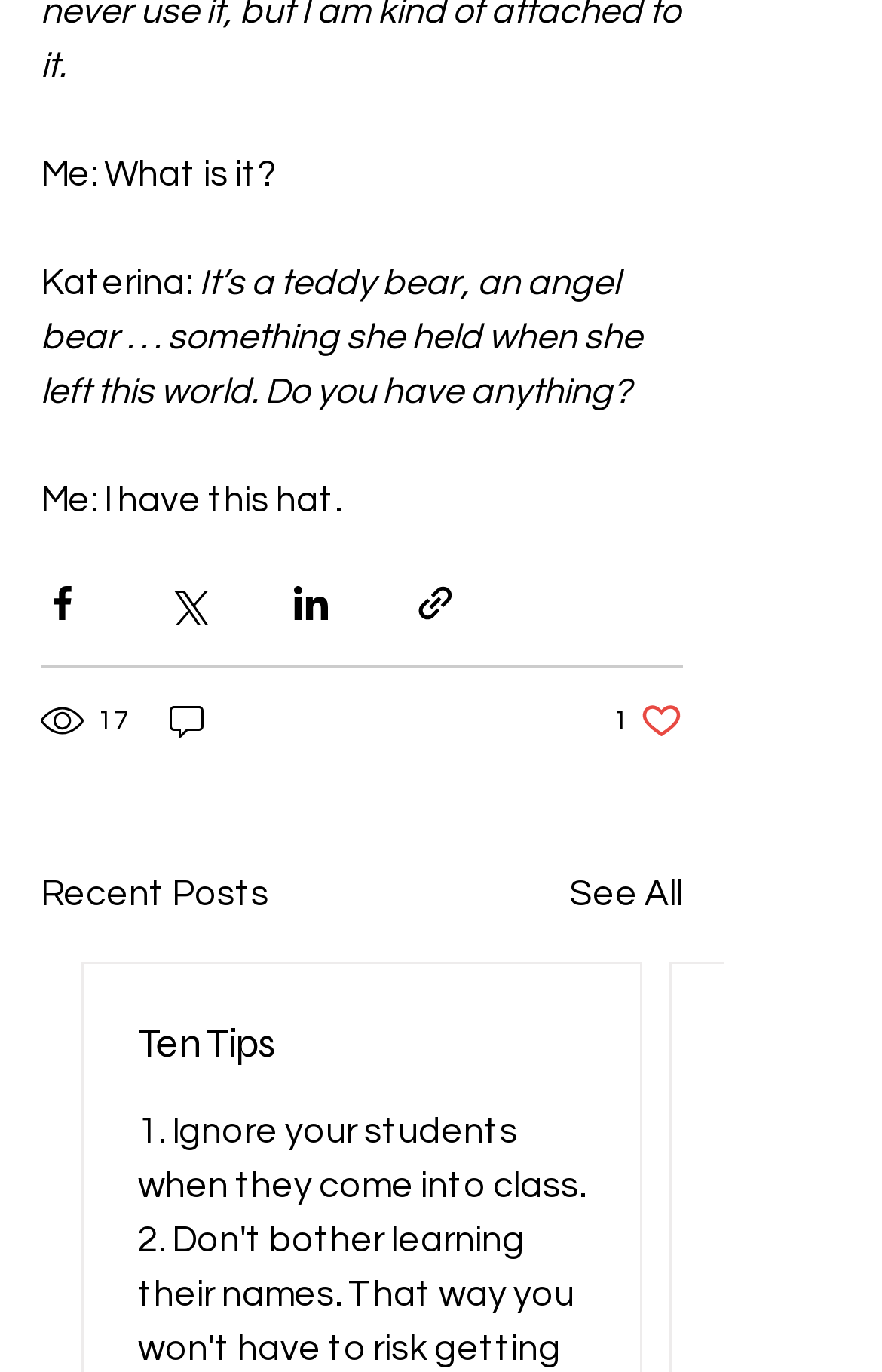Please specify the bounding box coordinates in the format (top-left x, top-left y, bottom-right x, bottom-right y), with values ranging from 0 to 1. Identify the bounding box for the UI component described as follows: aria-label="Share via LinkedIn"

[0.328, 0.424, 0.377, 0.456]